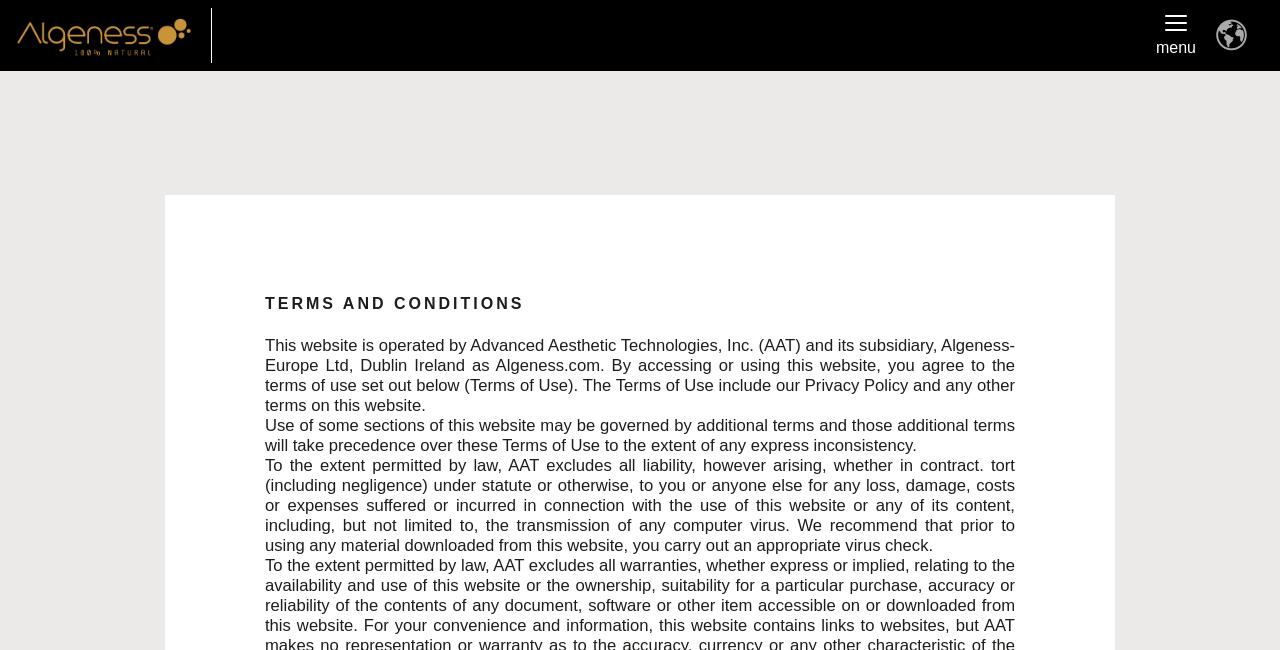What is the logo of the website?
Based on the image, answer the question with as much detail as possible.

The logo of the website is Algeness Logo, which is an image located at the top left corner of the webpage, with a bounding box of [0.013, 0.02, 0.149, 0.089].